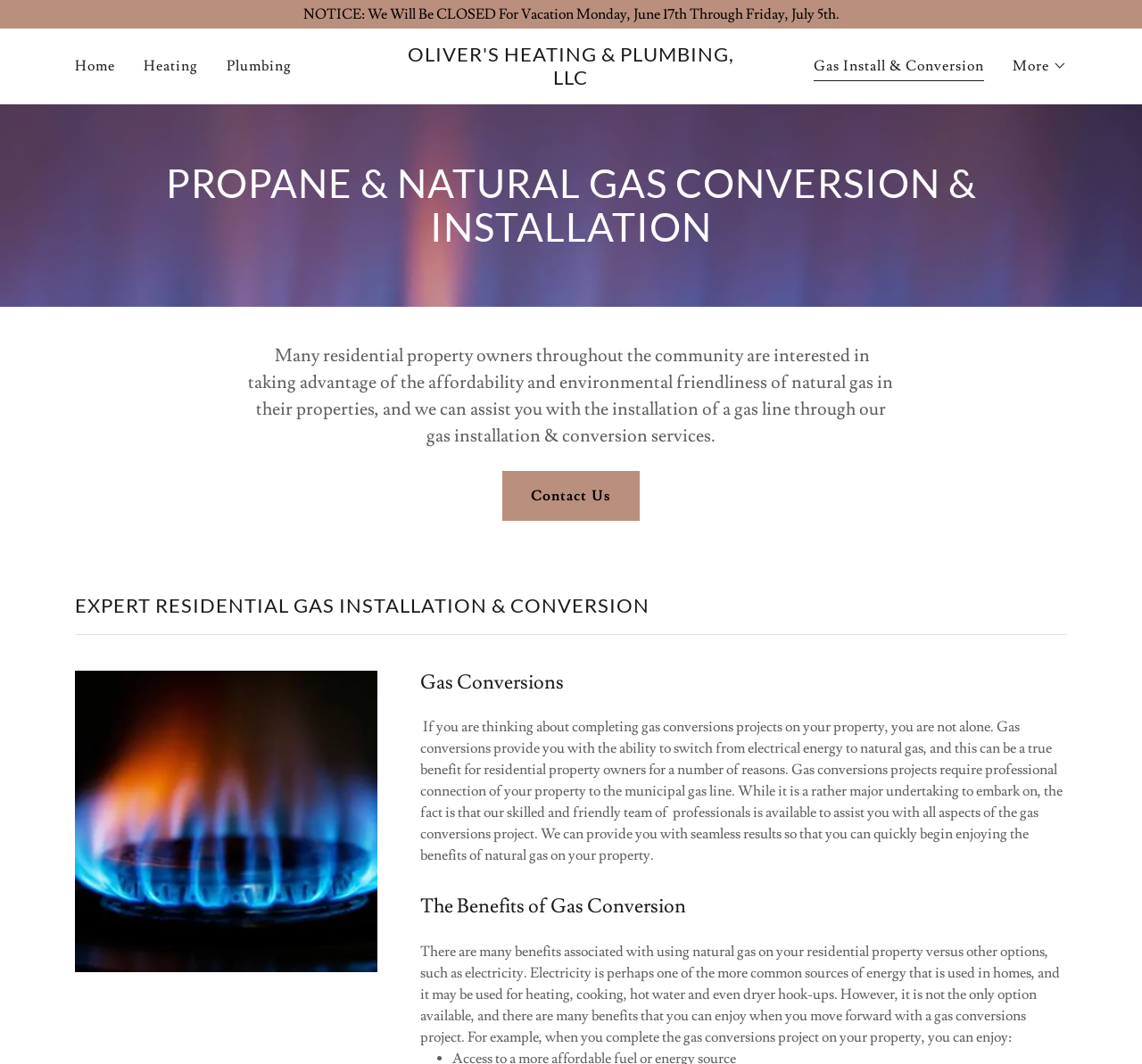Answer the question using only one word or a concise phrase: What is the purpose of the 'More' button?

To expand menu